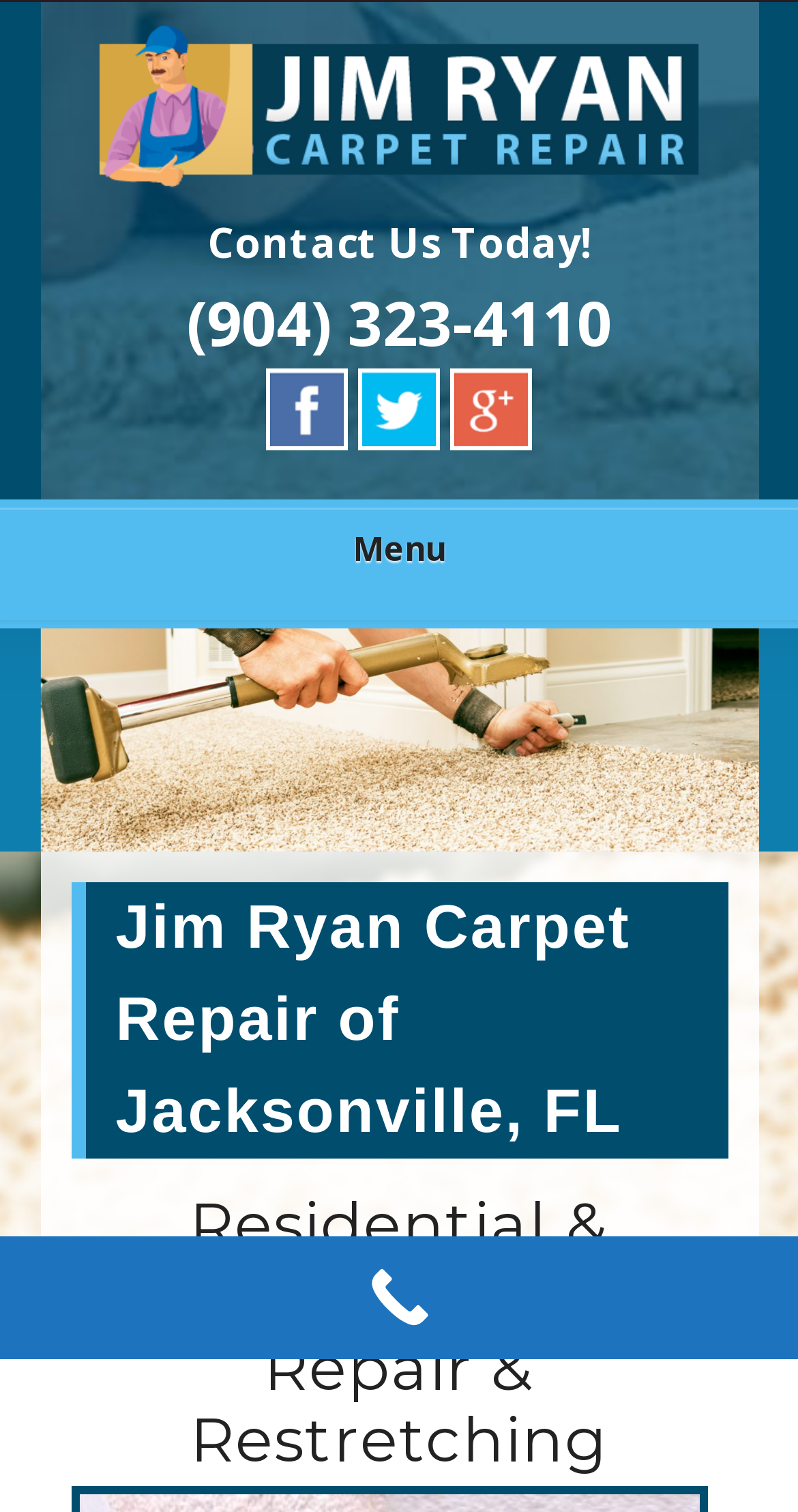Please give a succinct answer using a single word or phrase:
Is there a call-to-action button?

Yes